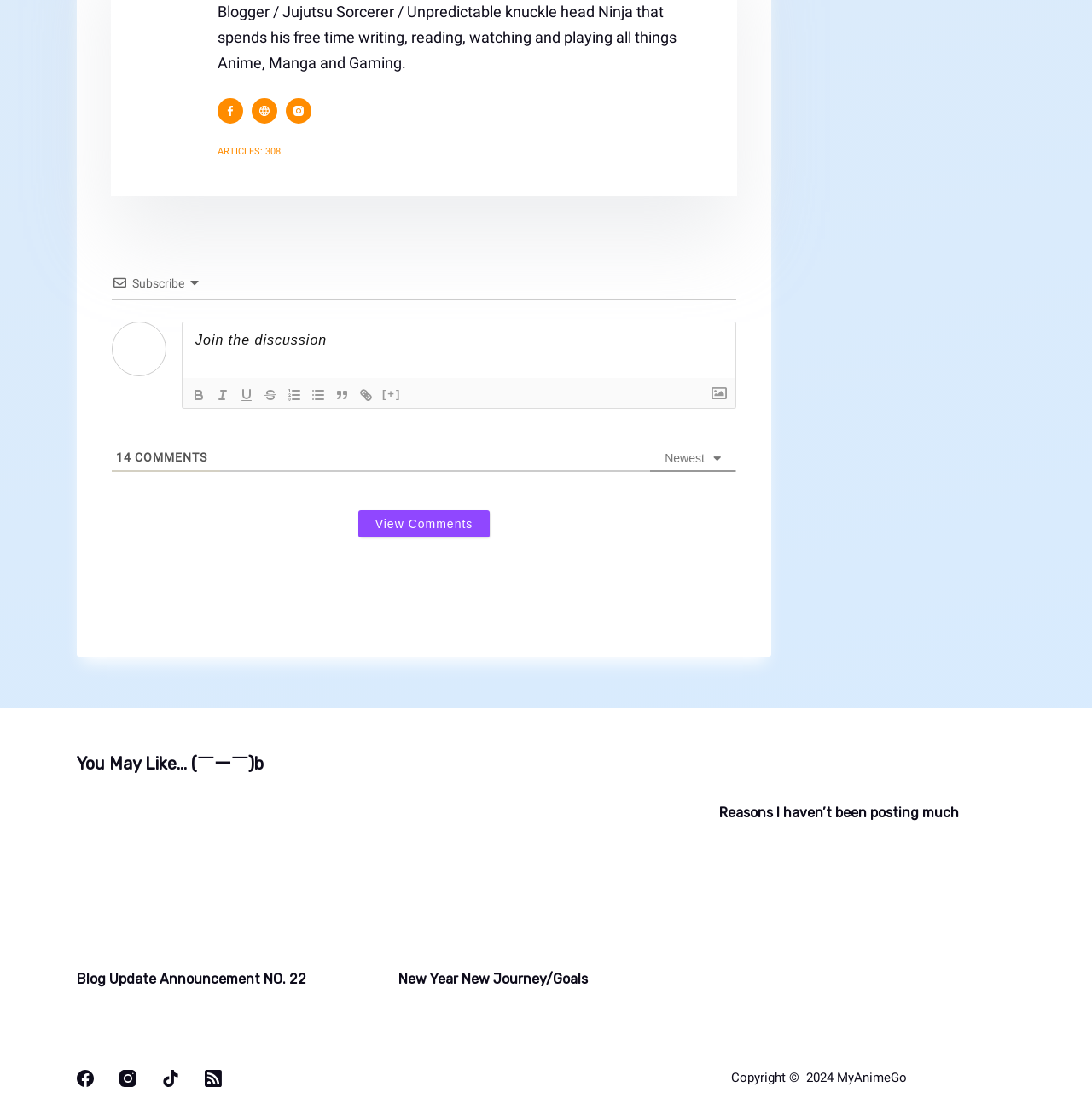Respond with a single word or phrase to the following question:
What is the purpose of the 'Subscribe' button?

To subscribe